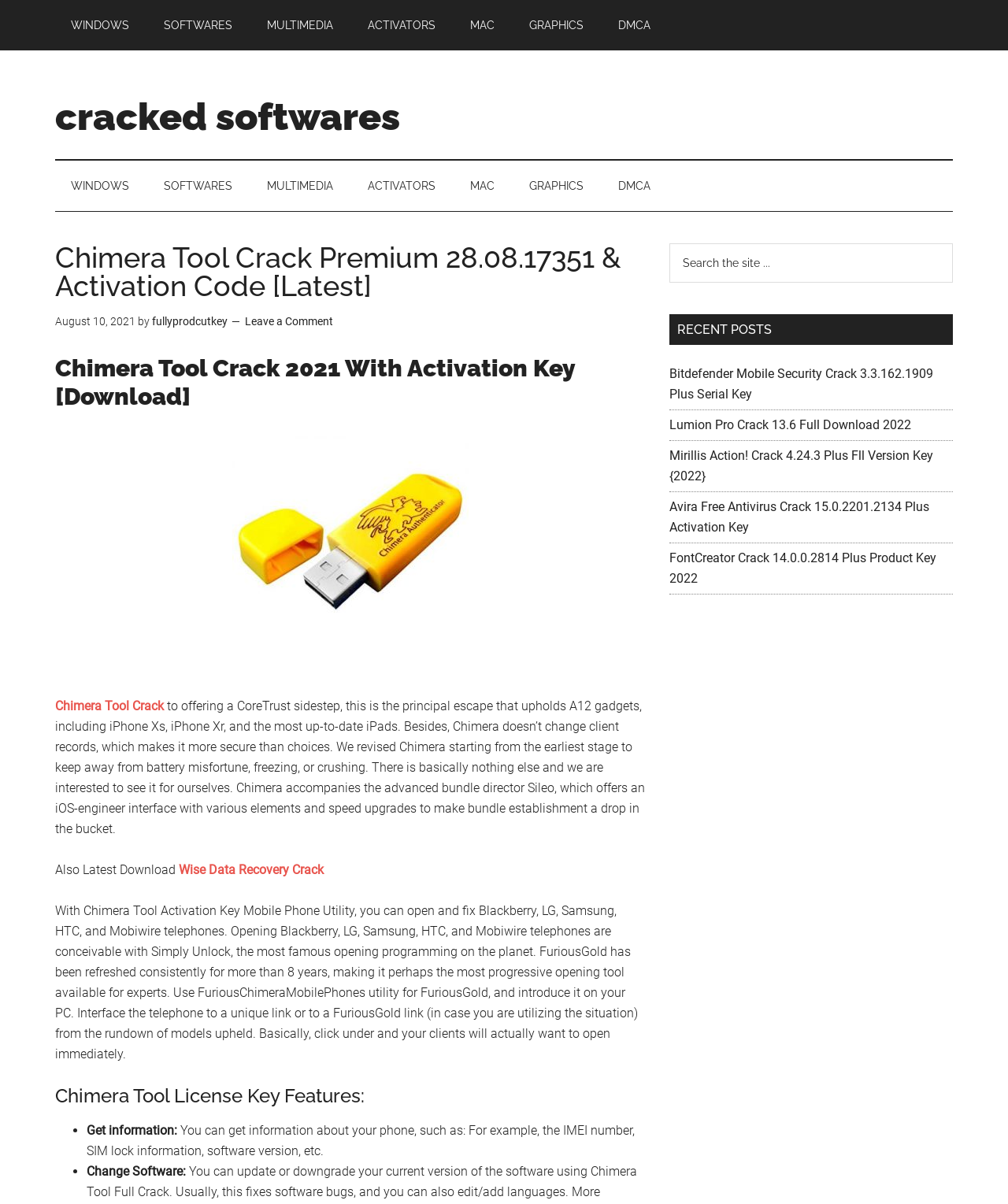Please identify the bounding box coordinates of where to click in order to follow the instruction: "View Chimera Tool Crack Premium 28.08.17351 & Activation Code [Latest] post".

[0.055, 0.202, 0.641, 0.249]